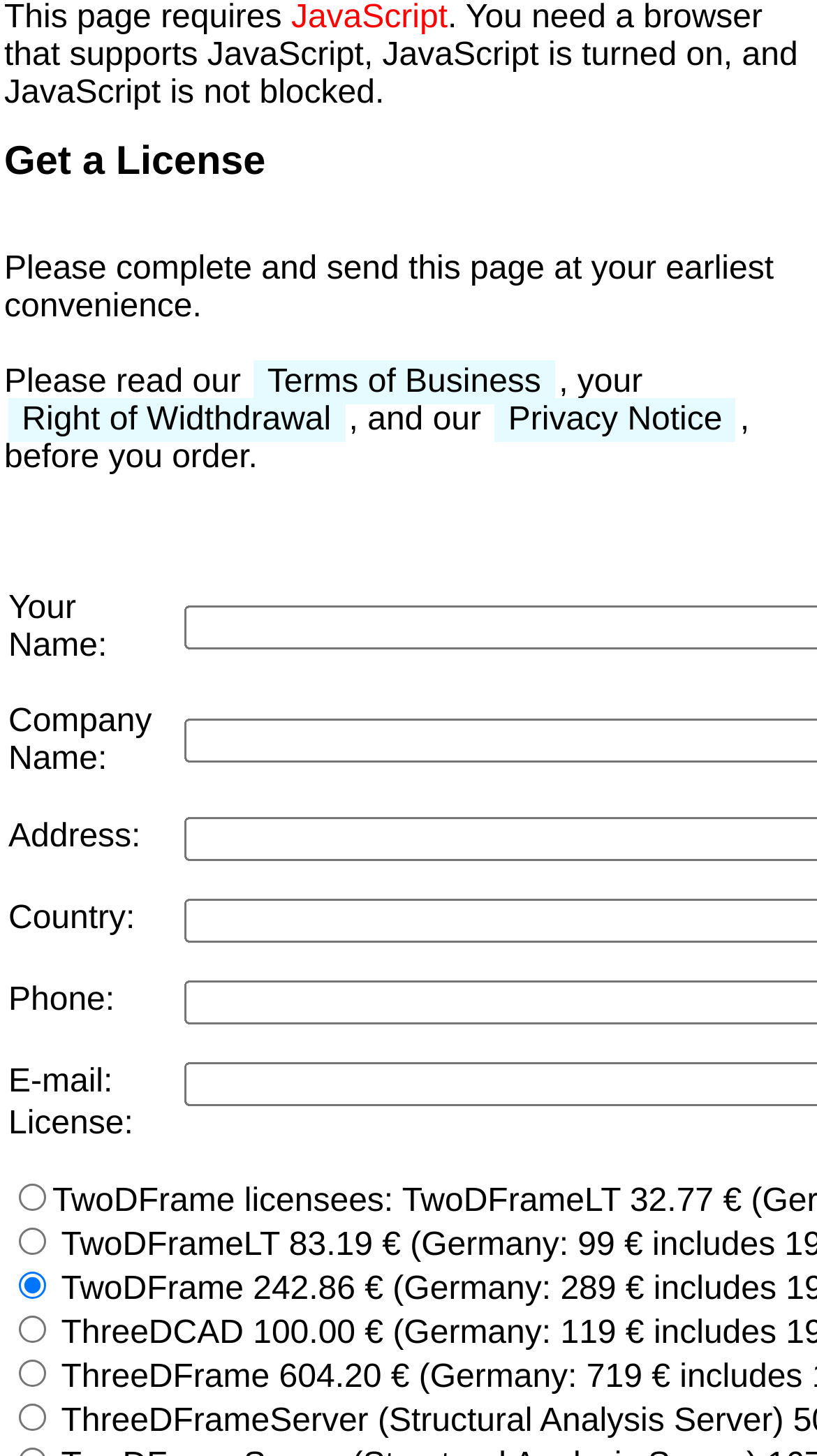Identify the bounding box for the UI element described as: "Right of Widthdrawal". The coordinates should be four float numbers between 0 and 1, i.e., [left, top, right, bottom].

[0.01, 0.273, 0.422, 0.303]